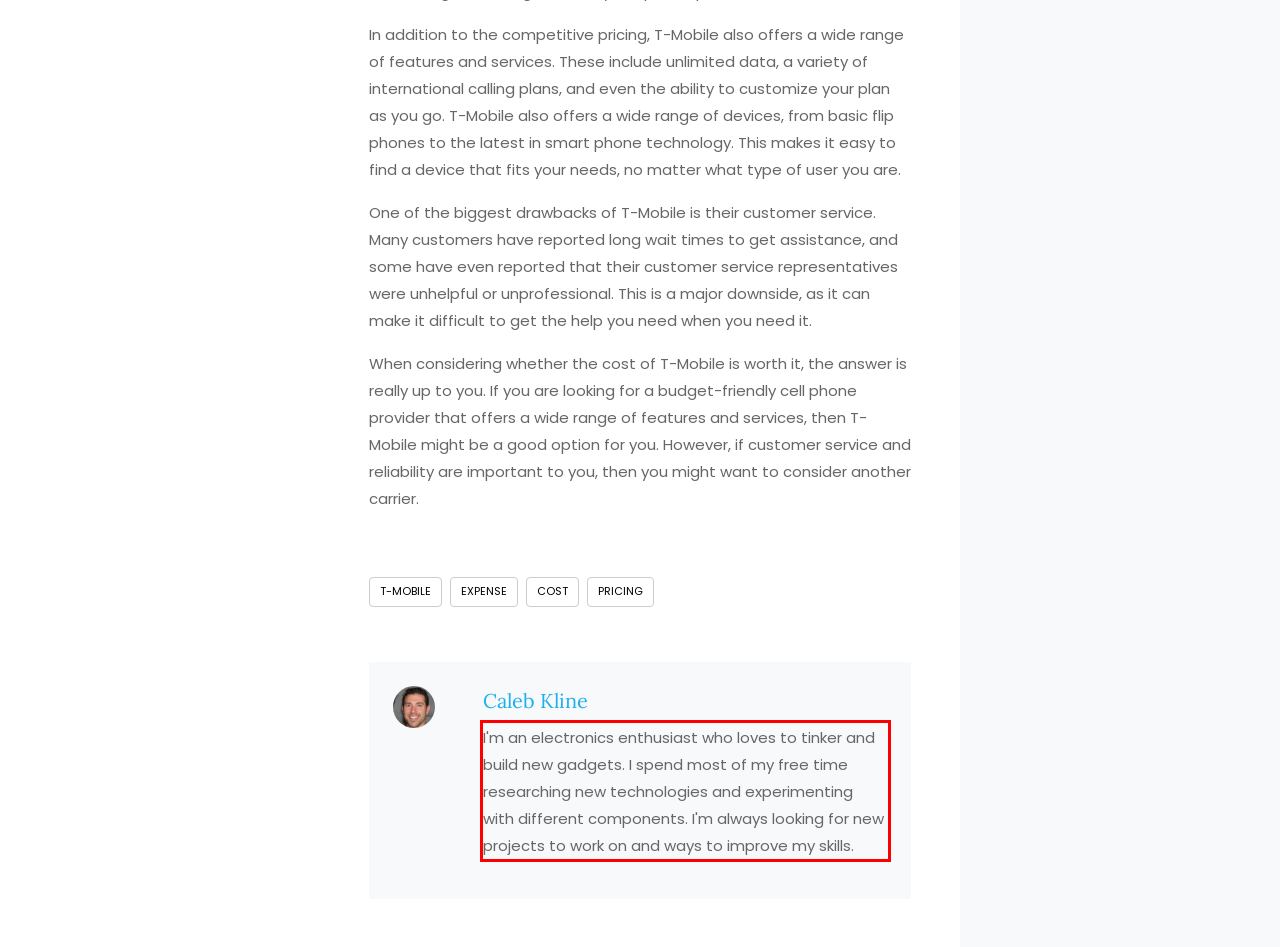Please use OCR to extract the text content from the red bounding box in the provided webpage screenshot.

I'm an electronics enthusiast who loves to tinker and build new gadgets. I spend most of my free time researching new technologies and experimenting with different components. I'm always looking for new projects to work on and ways to improve my skills.